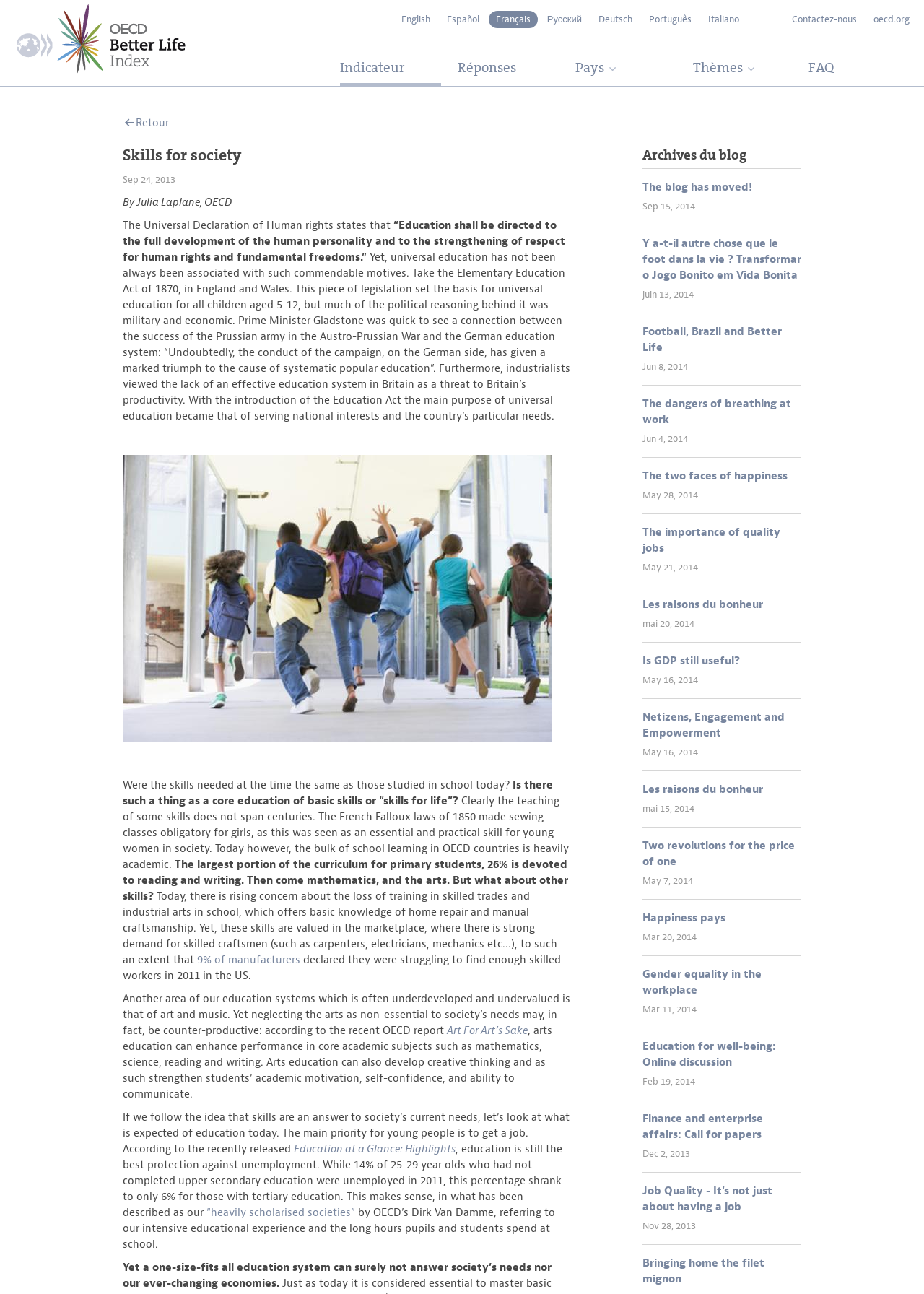Specify the bounding box coordinates of the element's region that should be clicked to achieve the following instruction: "Click the 'English' language link". The bounding box coordinates consist of four float numbers between 0 and 1, in the format [left, top, right, bottom].

[0.426, 0.008, 0.473, 0.022]